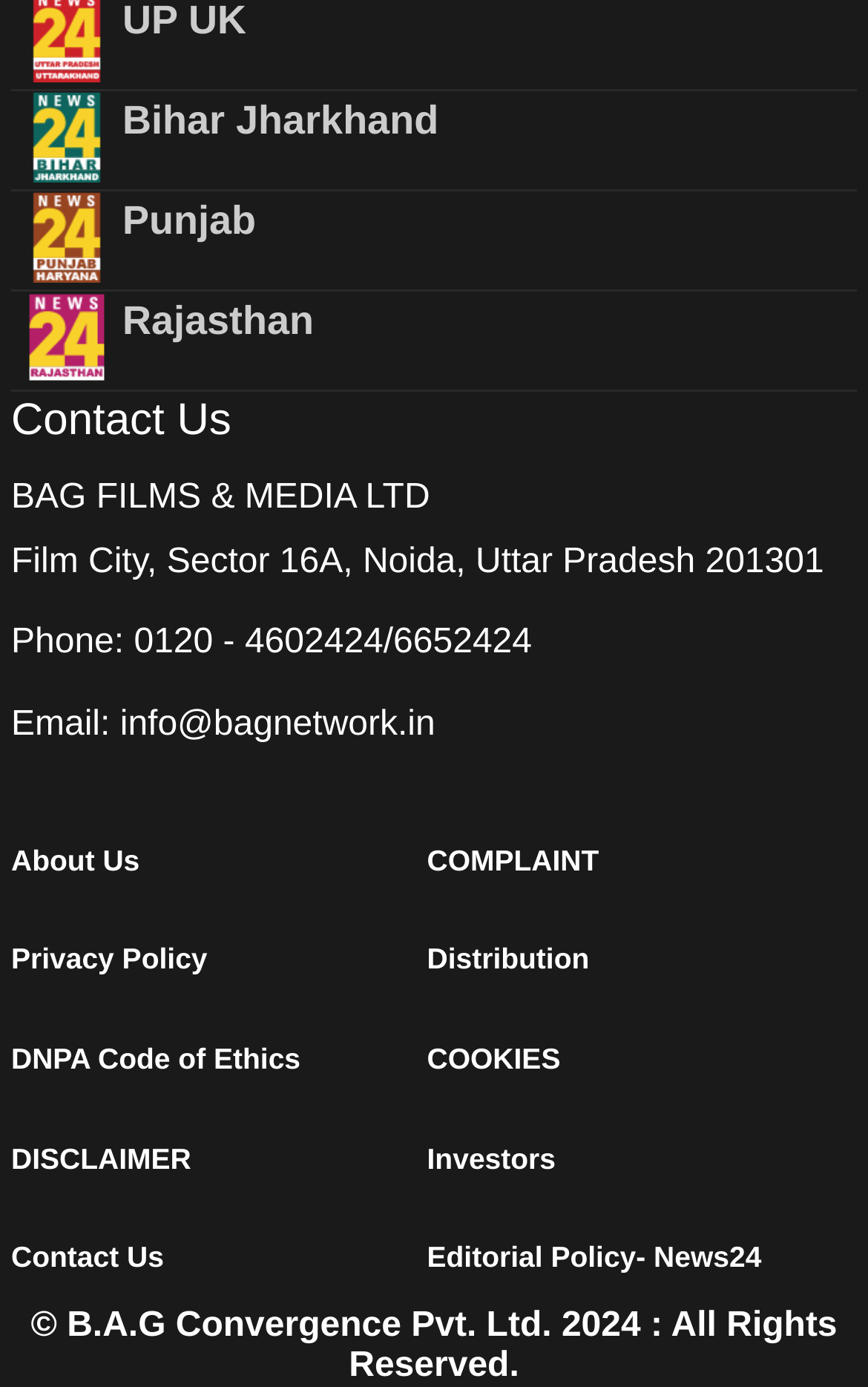Refer to the screenshot and answer the following question in detail:
What is the name of the company?

I found the answer by looking at the StaticText element with ID 233, which contains the company name 'BAG FILMS & MEDIA LTD'.